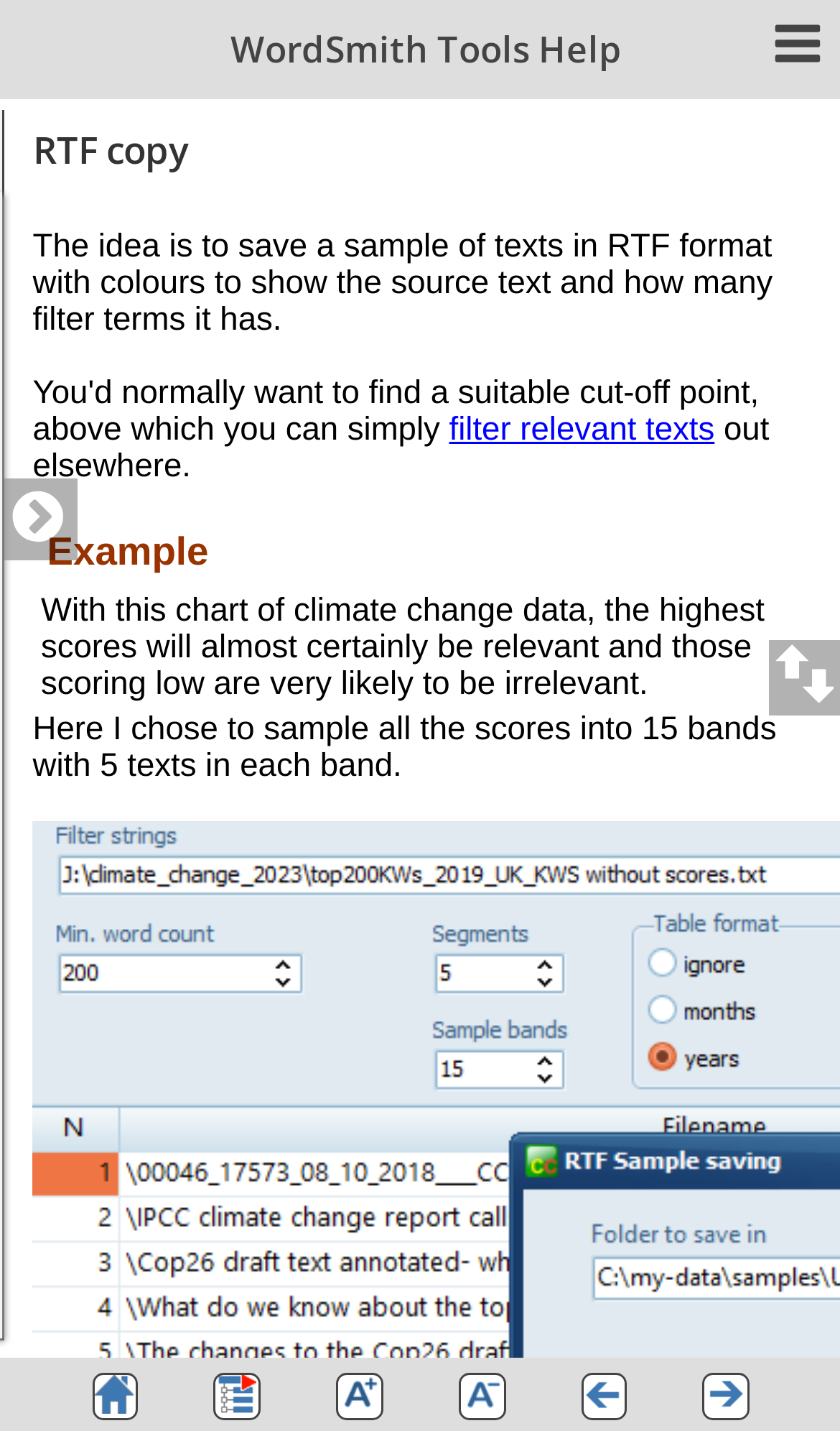What is the topic of the example chart?
Please give a detailed answer to the question using the information shown in the image.

The webpage provides an example of a chart of climate change data, which is used to illustrate how to sample texts into bands with different scores. This suggests that the topic of the example chart is climate change data.